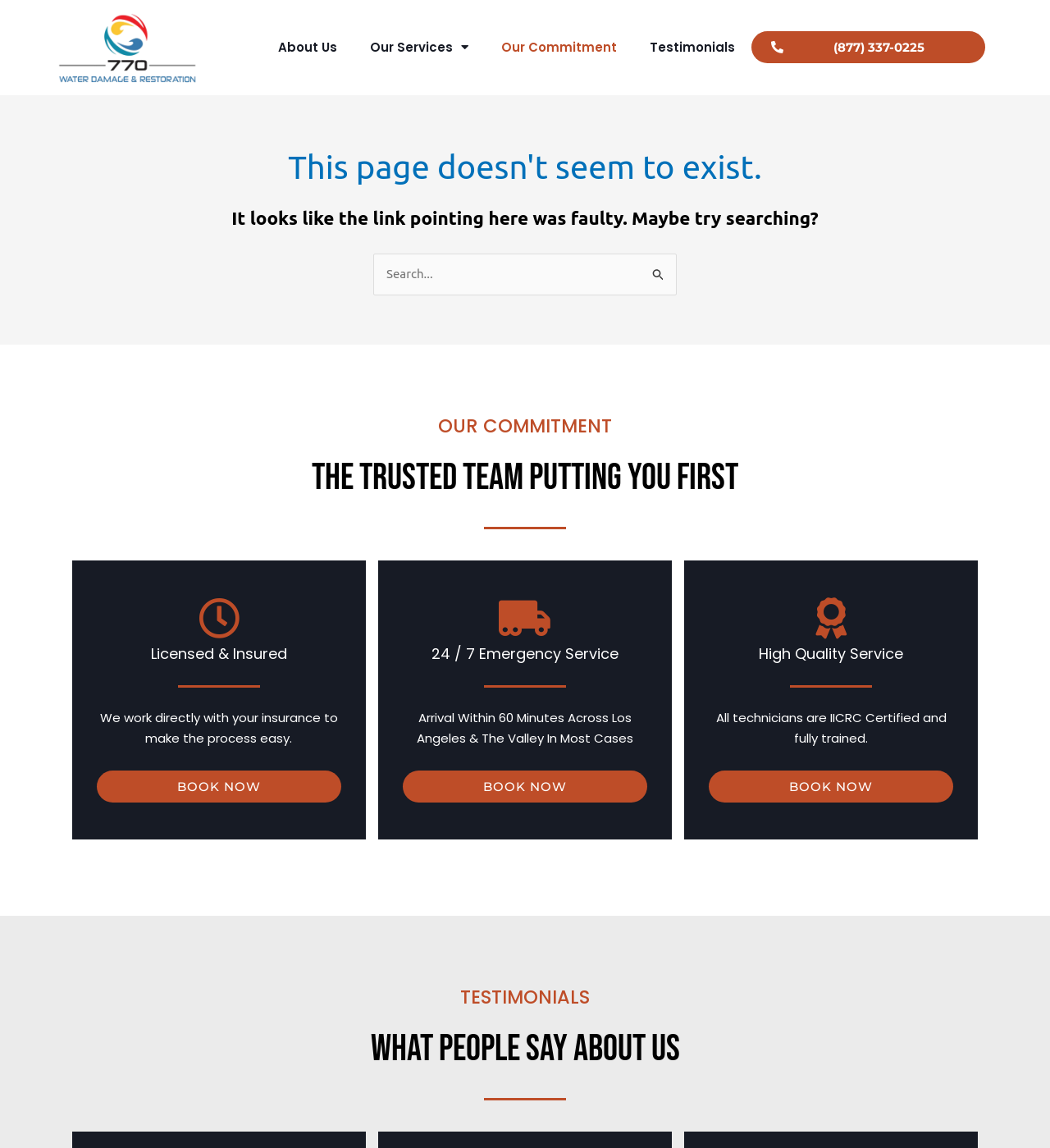Find the coordinates for the bounding box of the element with this description: "Testimonials".

[0.603, 0.025, 0.716, 0.058]